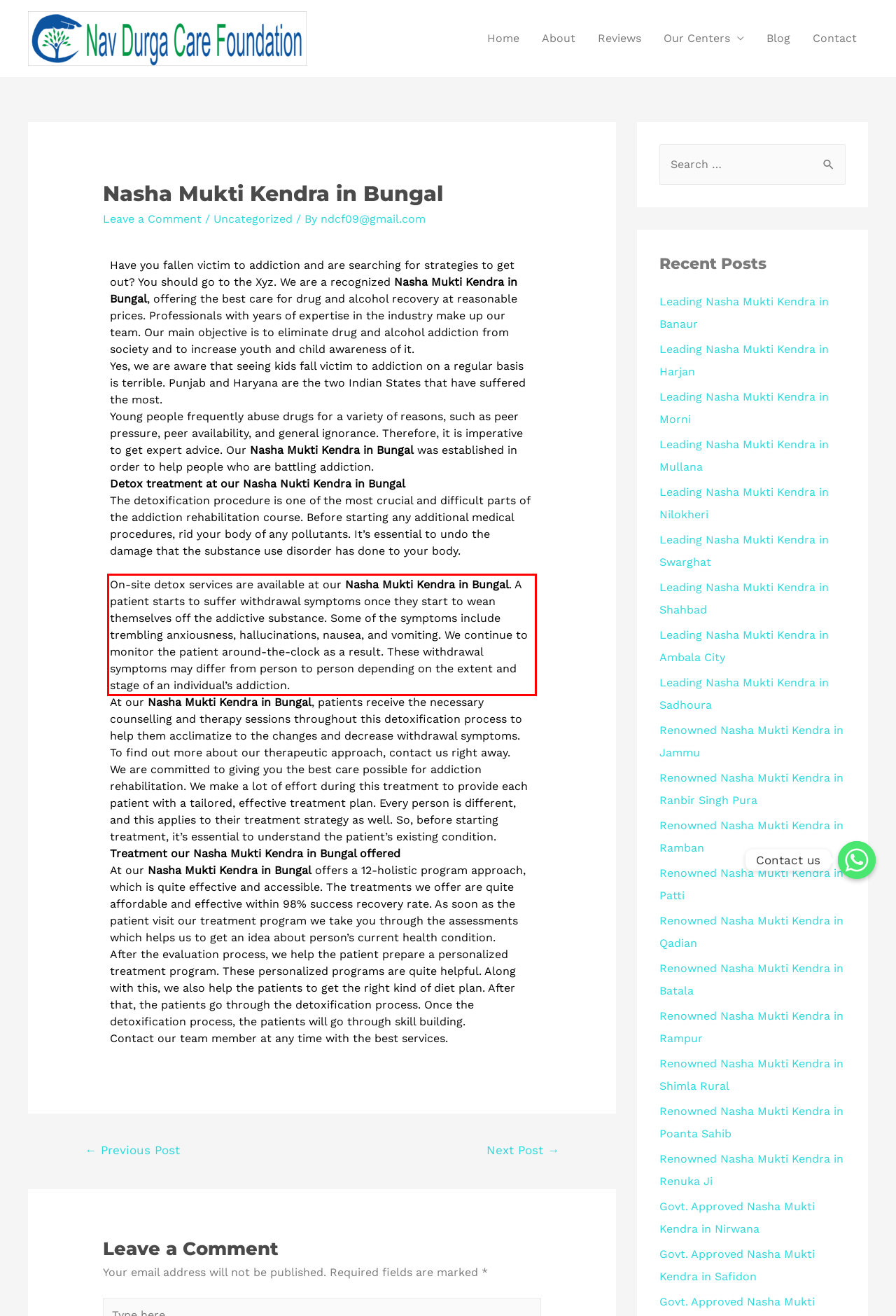Please extract the text content within the red bounding box on the webpage screenshot using OCR.

On-site detox services are available at our Nasha Mukti Kendra in Bungal. A patient starts to suffer withdrawal symptoms once they start to wean themselves off the addictive substance. Some of the symptoms include trembling anxiousness, hallucinations, nausea, and vomiting. We continue to monitor the patient around-the-clock as a result. These withdrawal symptoms may differ from person to person depending on the extent and stage of an individual’s addiction.